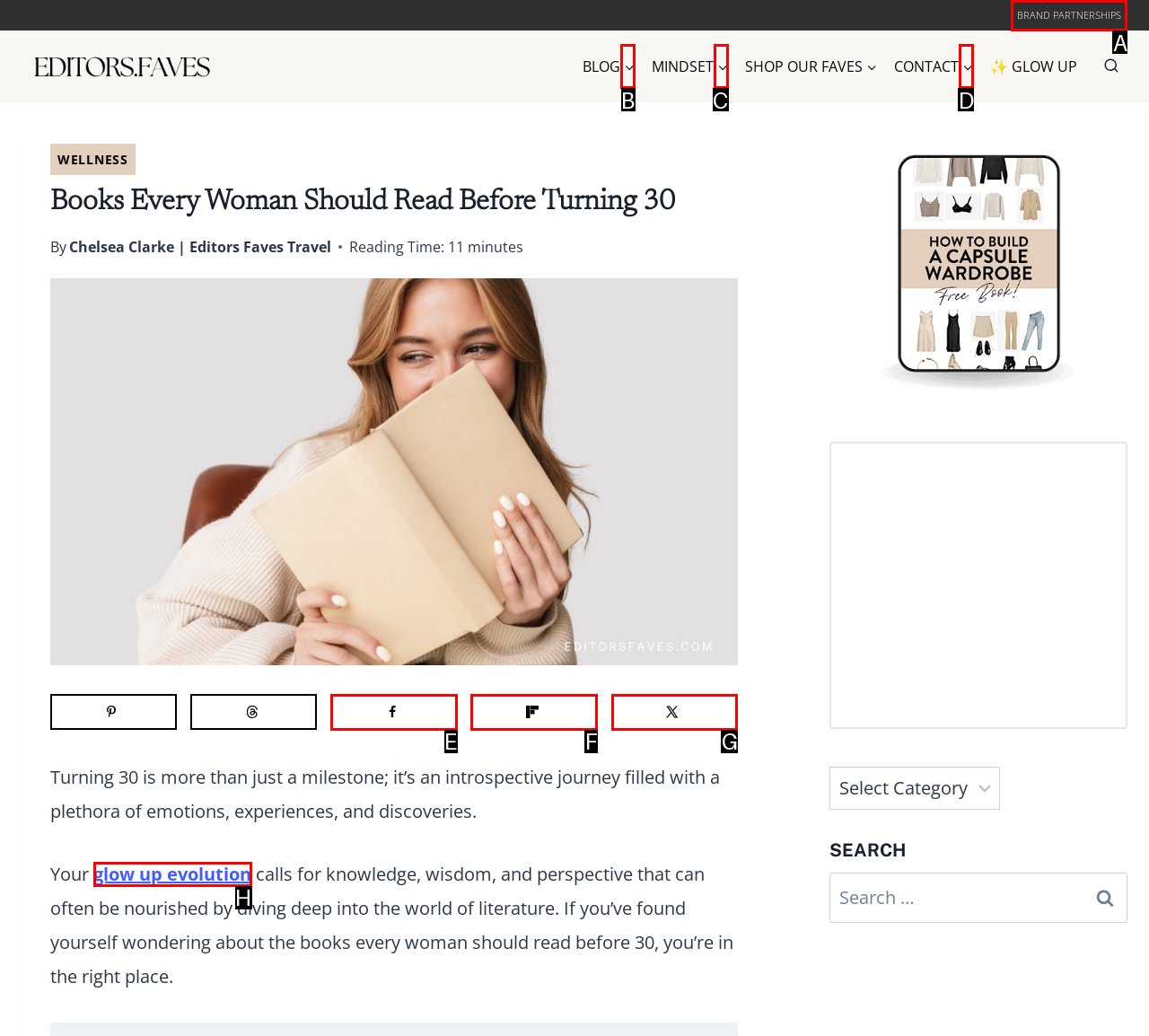Identify the correct UI element to click for this instruction: Click on the 'BRAND PARTNERSHIPS' link
Respond with the appropriate option's letter from the provided choices directly.

A